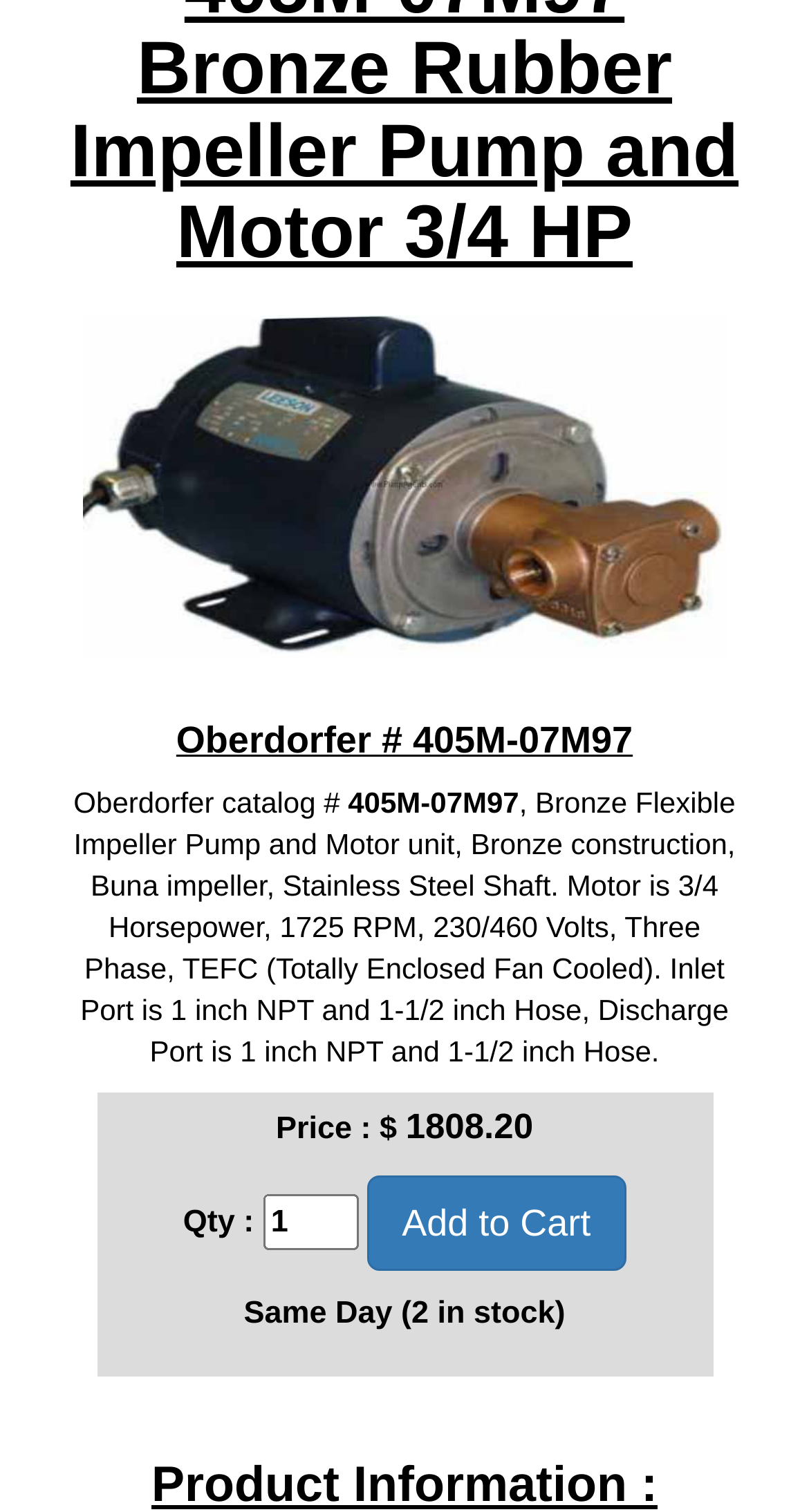Find the bounding box of the element with the following description: "Add to Cart". The coordinates must be four float numbers between 0 and 1, formatted as [left, top, right, bottom].

[0.453, 0.777, 0.774, 0.84]